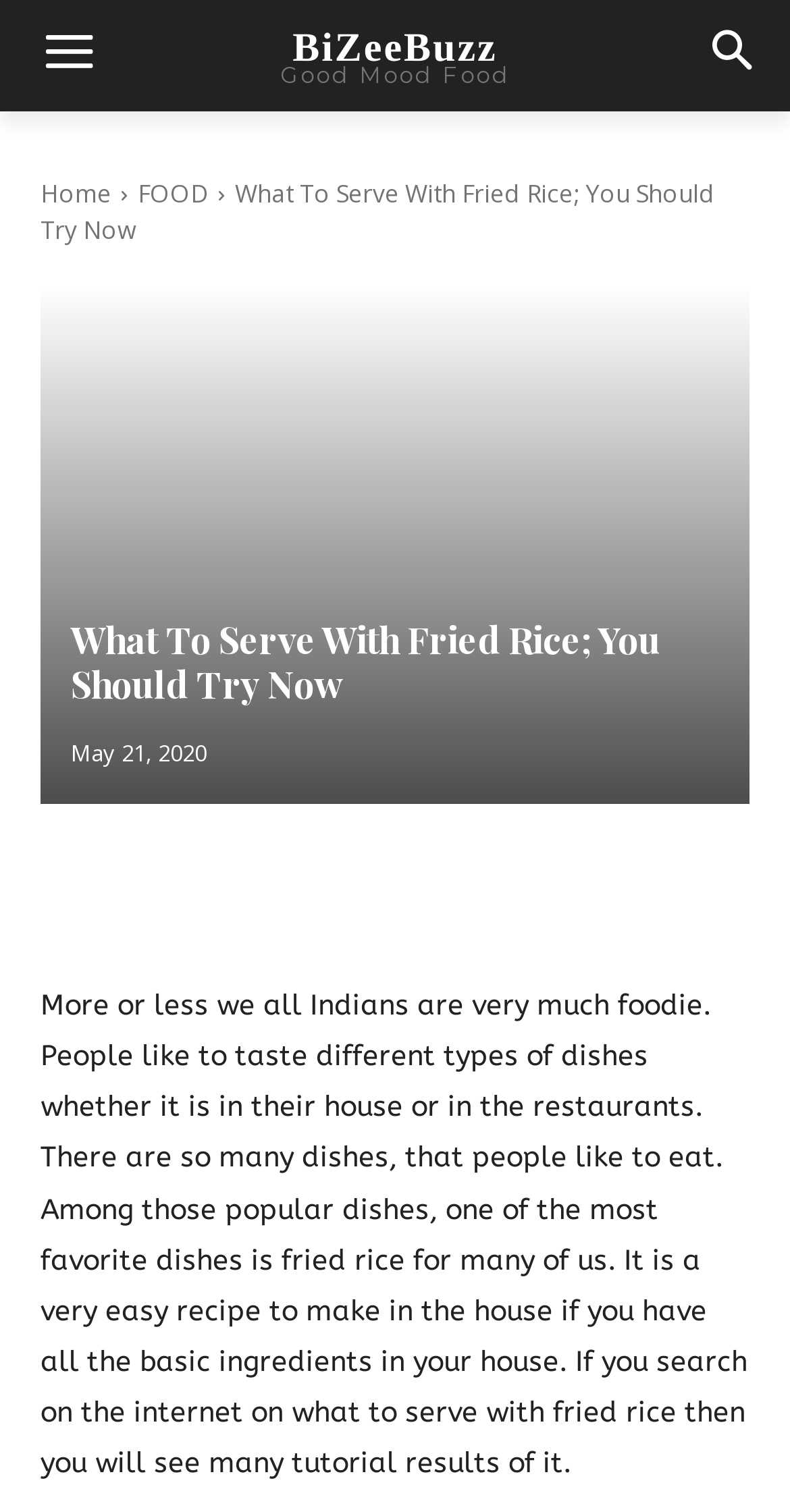Extract the bounding box of the UI element described as: "BiZeeBuzzGood Mood Food".

[0.231, 0.017, 0.769, 0.057]